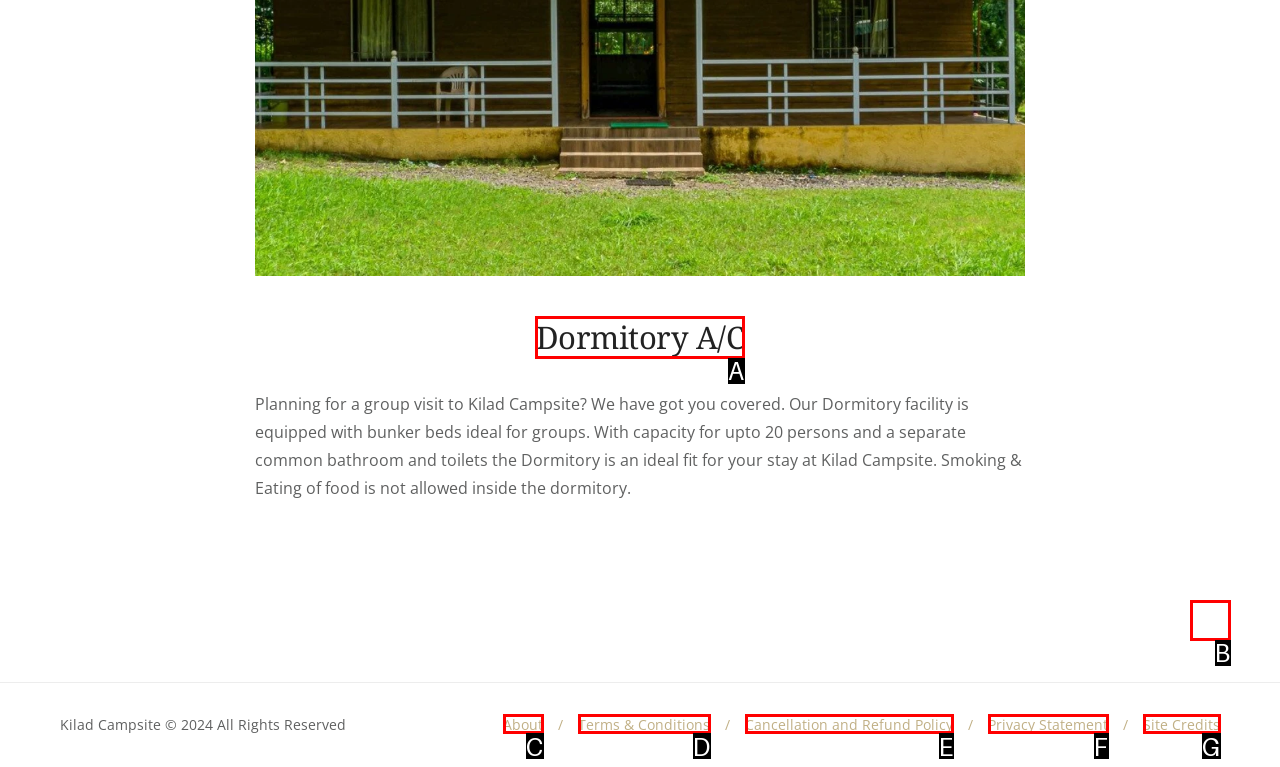Based on the provided element description: Support, identify the best matching HTML element. Respond with the corresponding letter from the options shown.

None